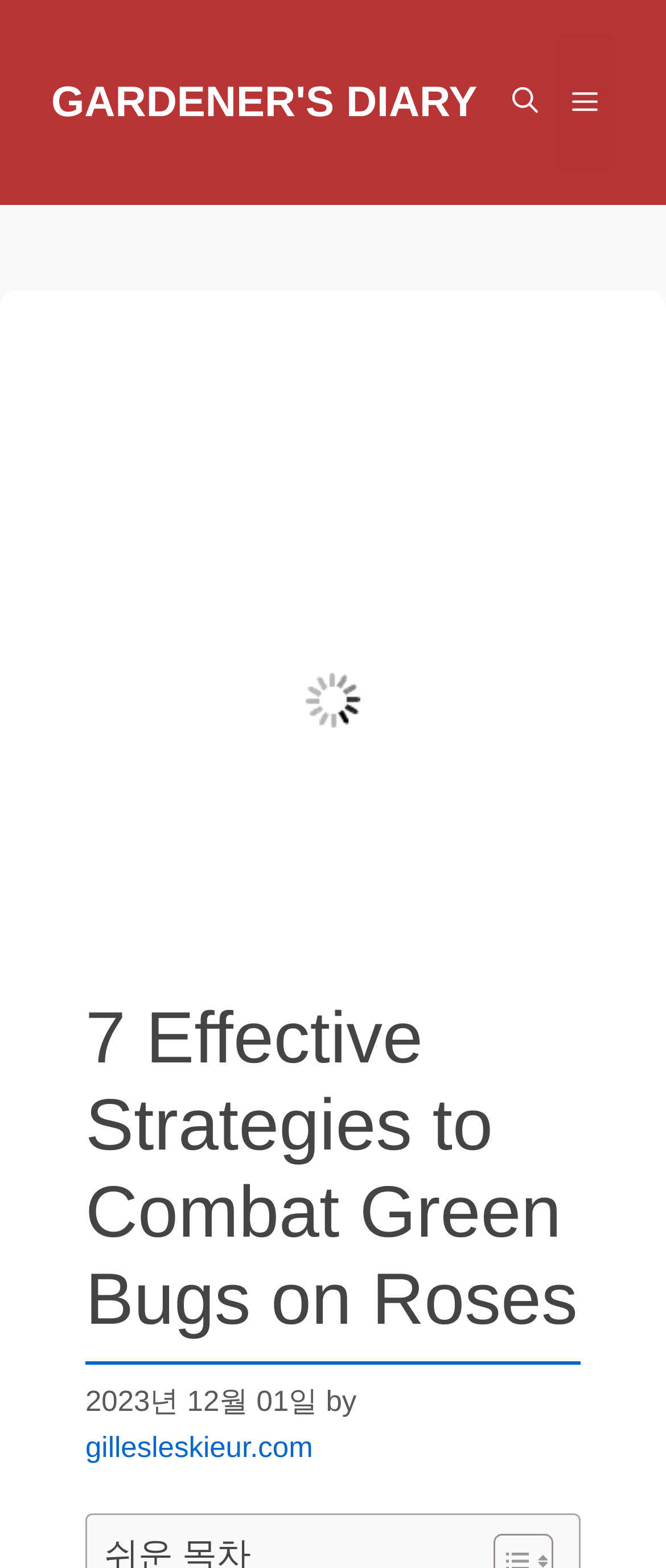Predict the bounding box of the UI element based on the description: "Menu". The coordinates should be four float numbers between 0 and 1, formatted as [left, top, right, bottom].

[0.833, 0.022, 0.923, 0.109]